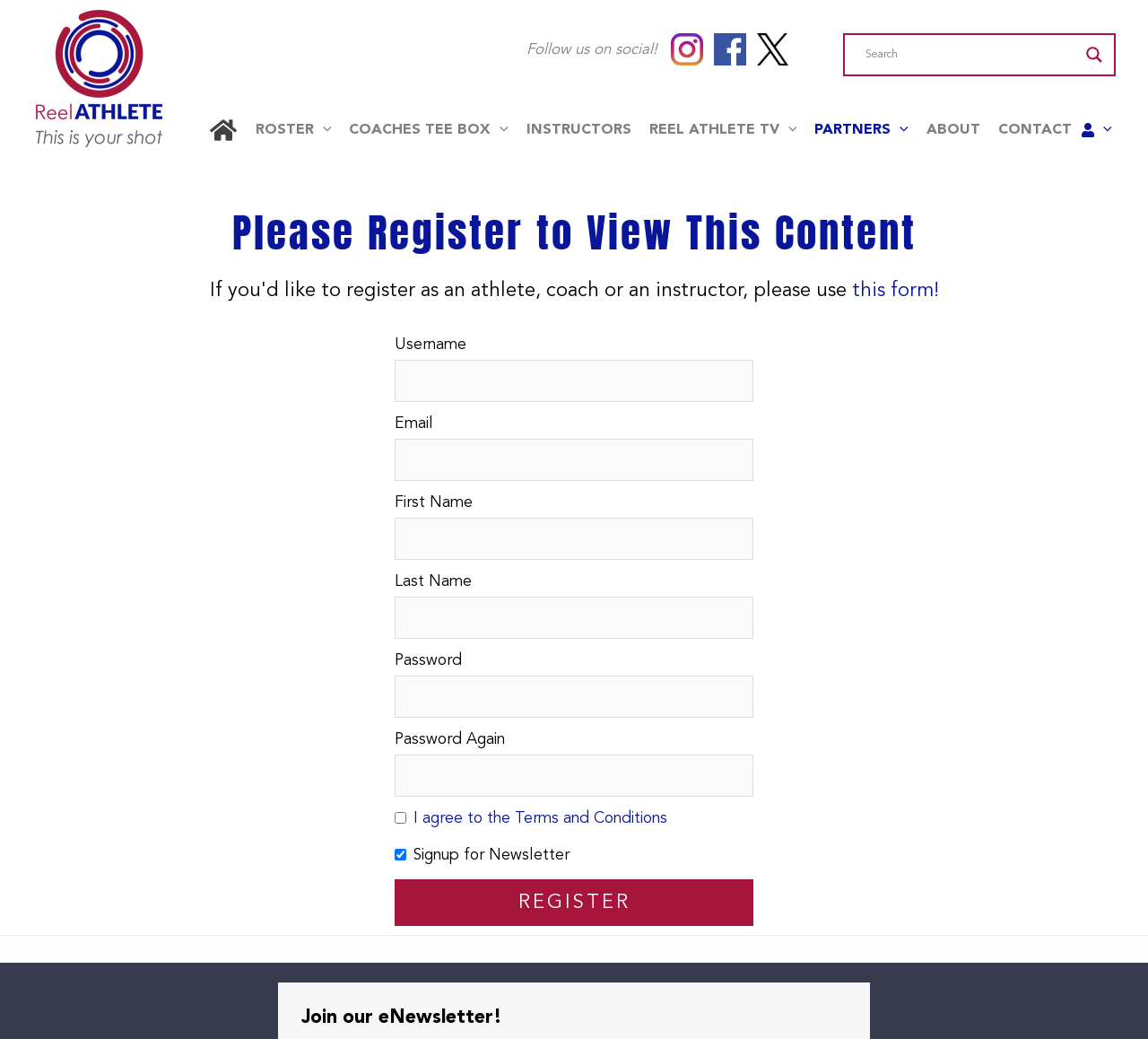Please find the bounding box coordinates of the element's region to be clicked to carry out this instruction: "View ReelAthlete profile".

[0.927, 0.106, 0.984, 0.145]